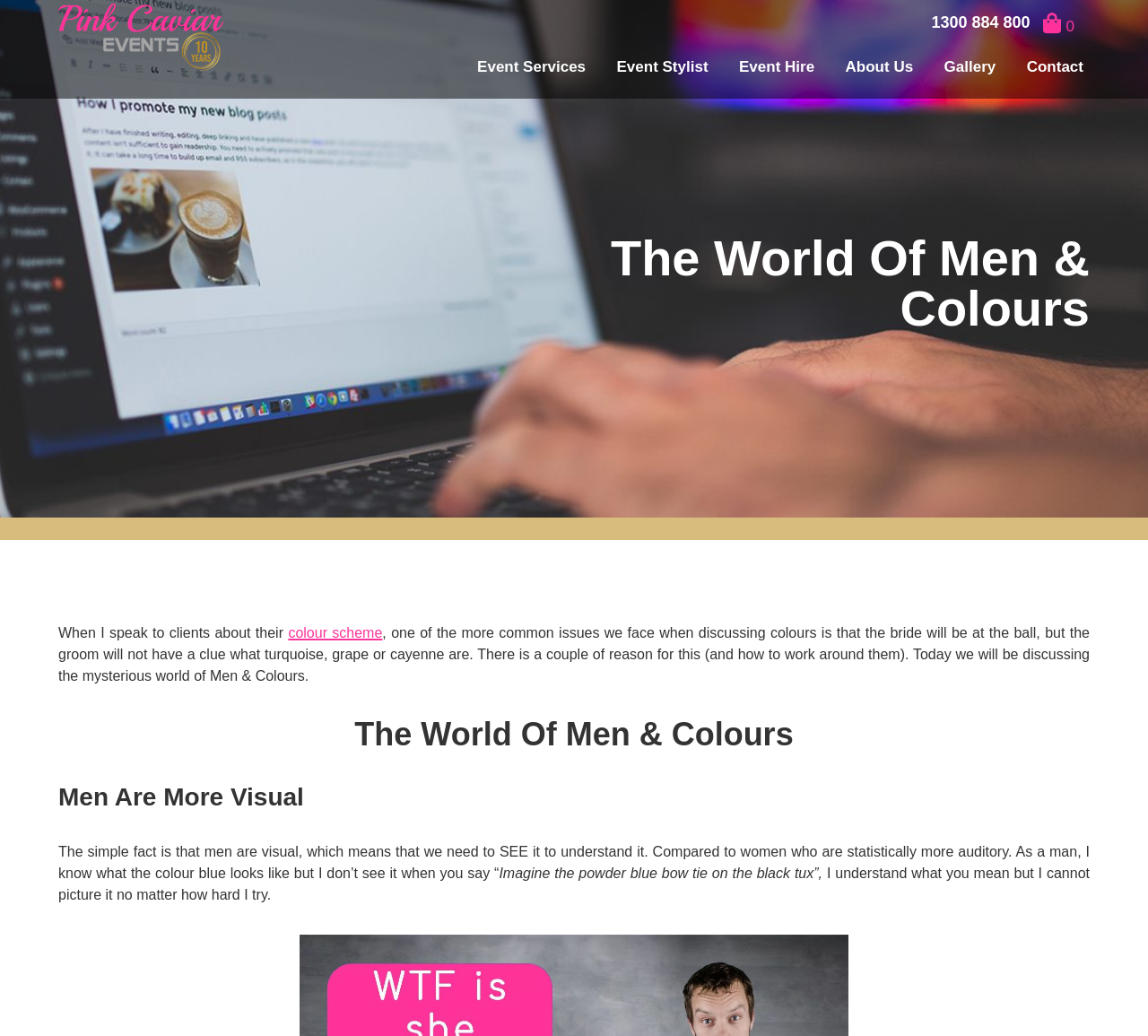Identify the bounding box coordinates of the section to be clicked to complete the task described by the following instruction: "Click the 'Event Stylist' link". The coordinates should be four float numbers between 0 and 1, formatted as [left, top, right, bottom].

[0.537, 0.056, 0.617, 0.073]